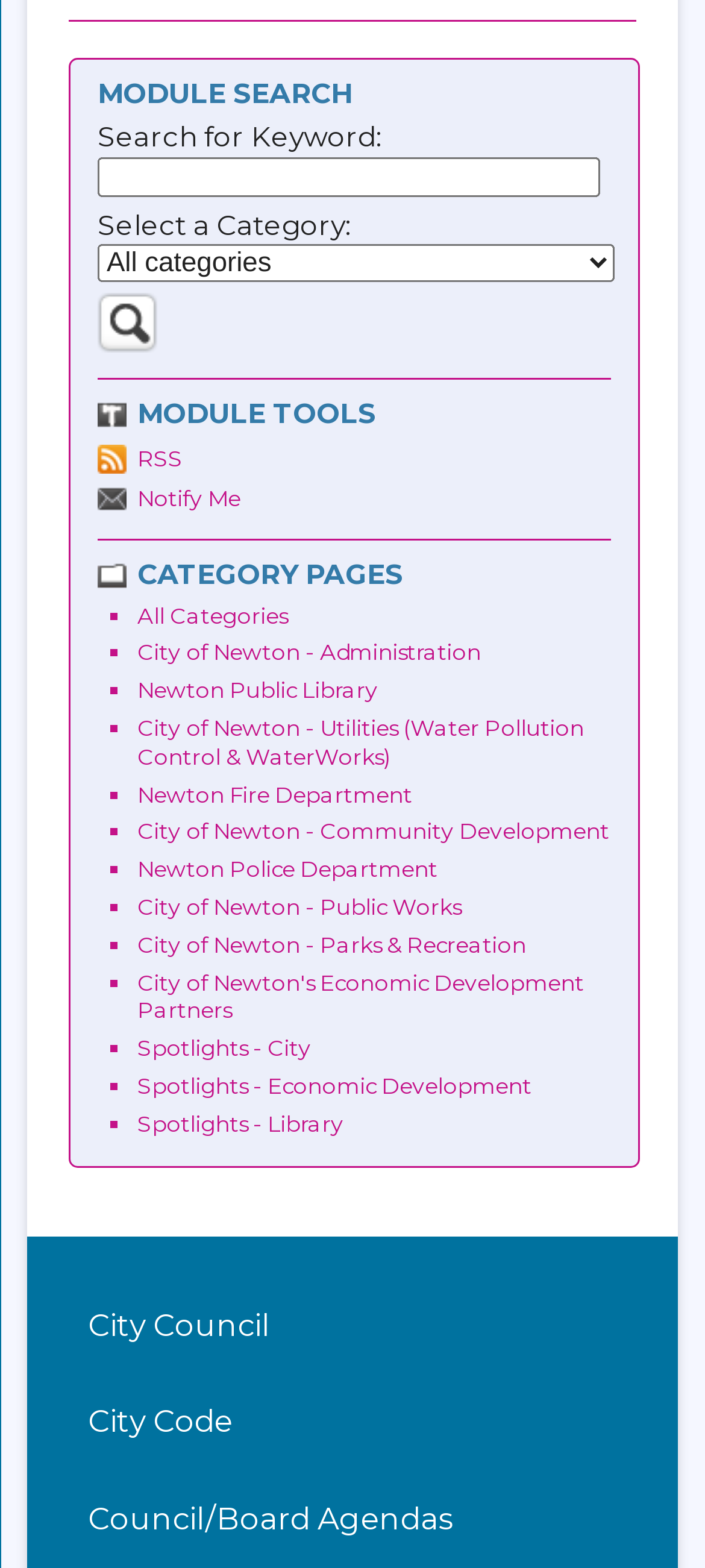Can you find the bounding box coordinates for the element to click on to achieve the instruction: "Get notified"?

[0.138, 0.307, 0.867, 0.329]